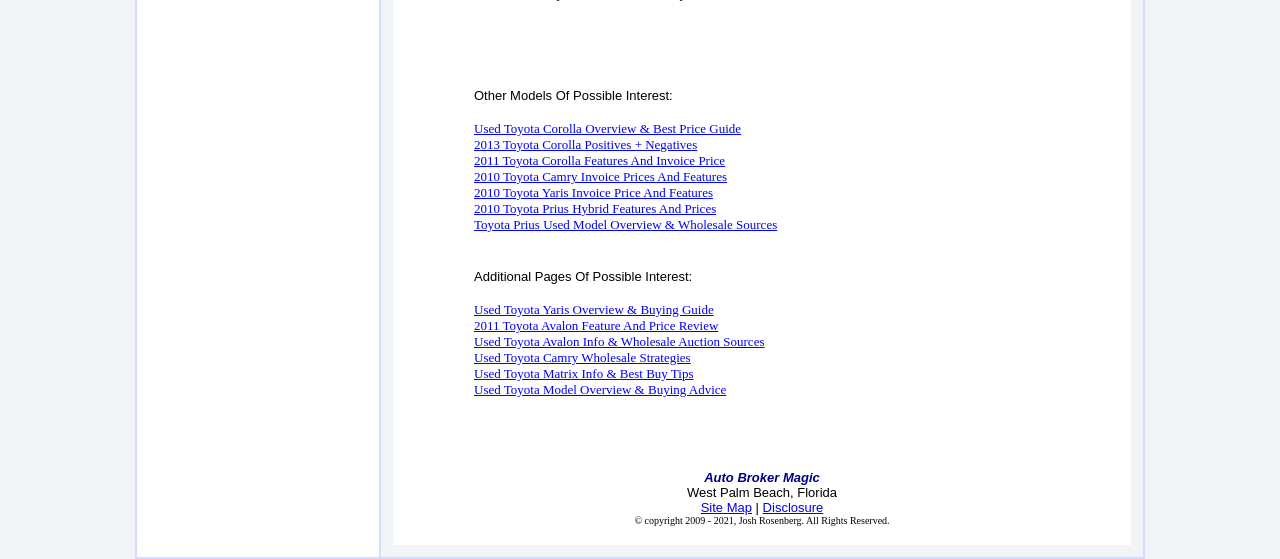Identify the bounding box for the element characterized by the following description: "Used Toyota Camry Wholesale Strategies".

[0.37, 0.626, 0.54, 0.653]